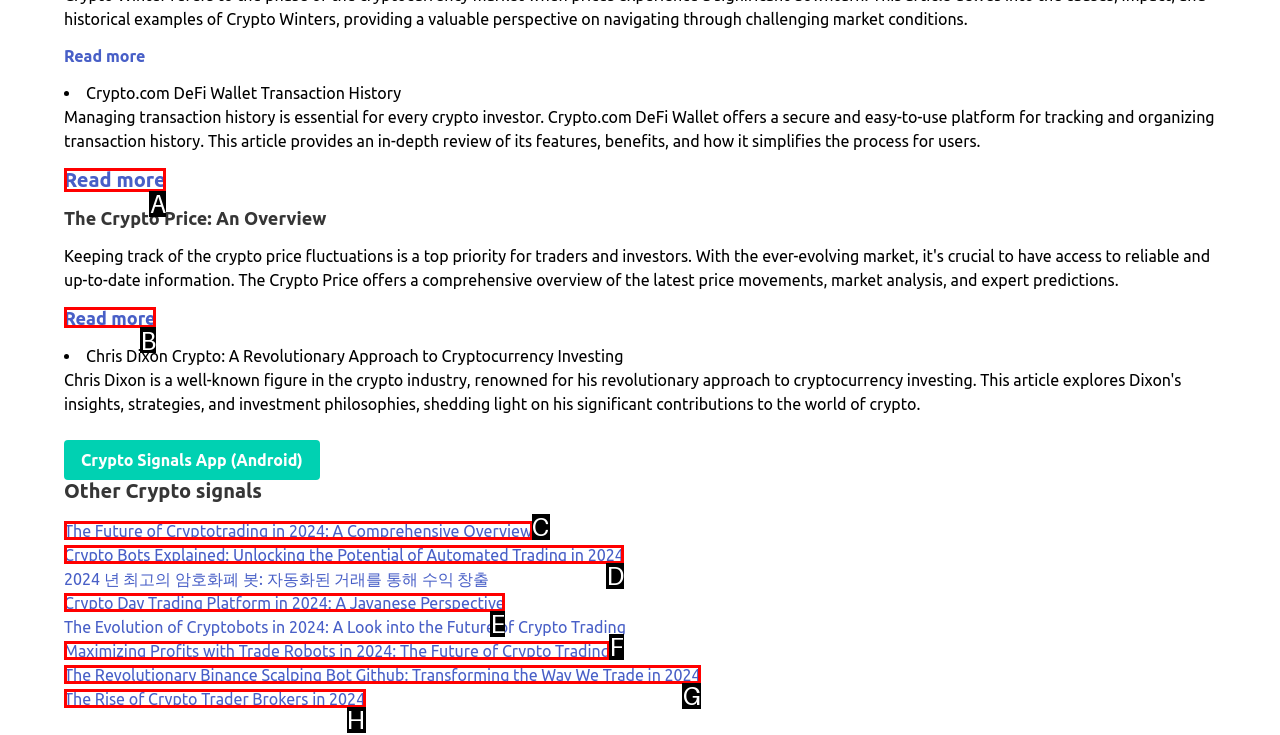Determine which HTML element should be clicked to carry out the following task: Learn about the Future of Cryptotrading in 2024 Respond with the letter of the appropriate option.

C